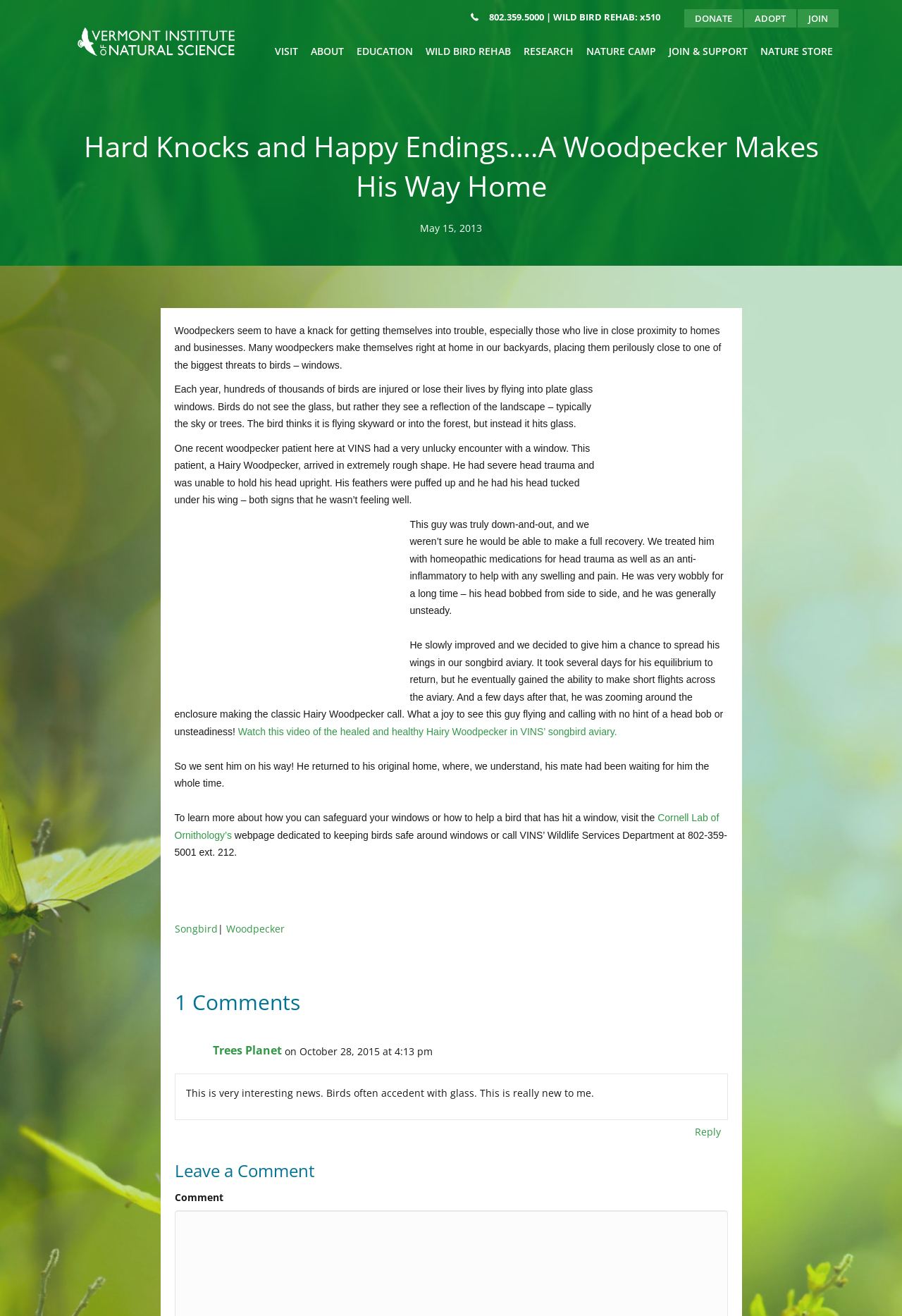Please answer the following question using a single word or phrase: 
What is the phone number mentioned on the webpage?

802.359.5000